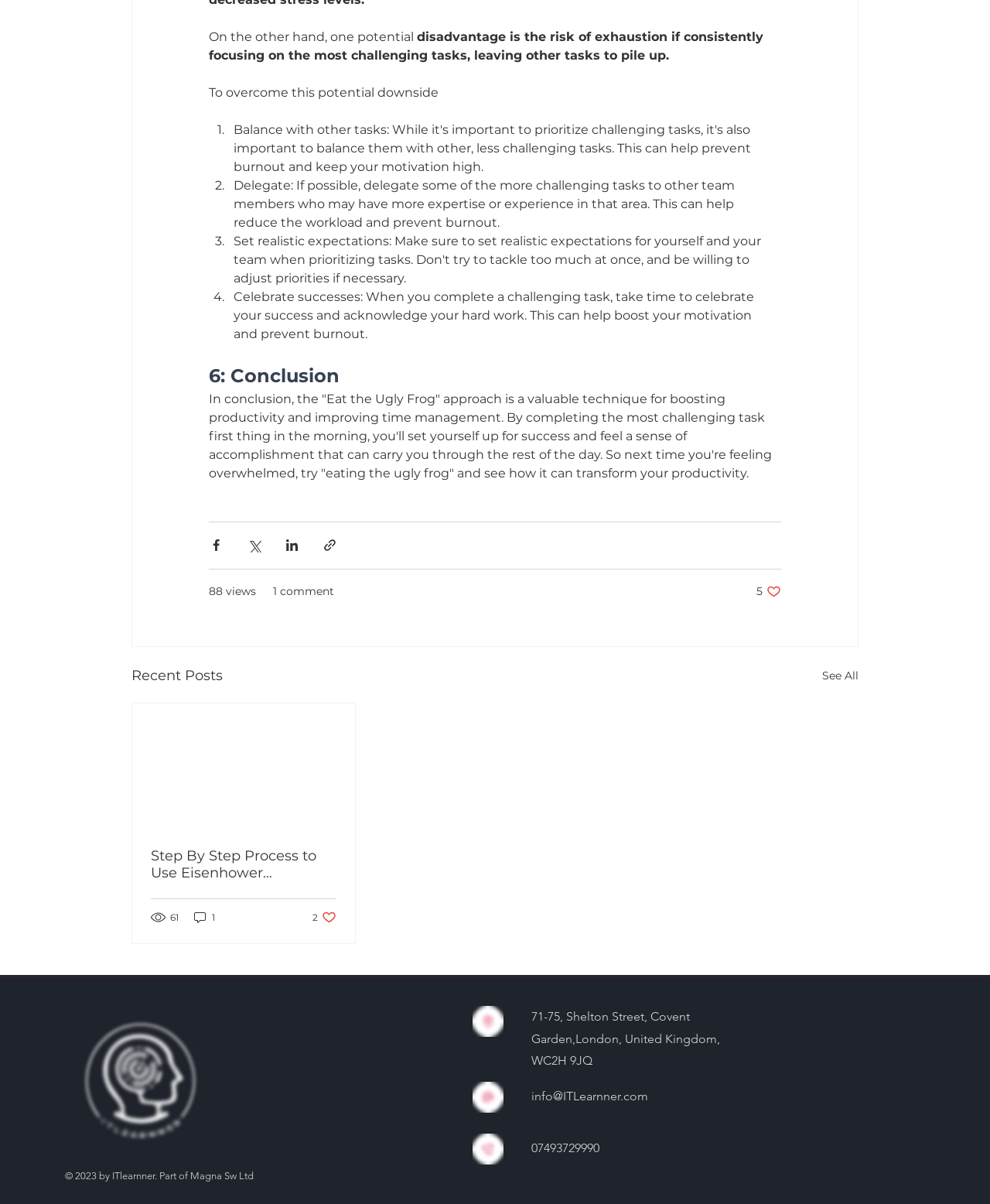How many likes does the current post have?
Give a detailed explanation using the information visible in the image.

The current post has 5 likes, as indicated by the button '5 likes. Post not marked as liked' at the bottom of the post.